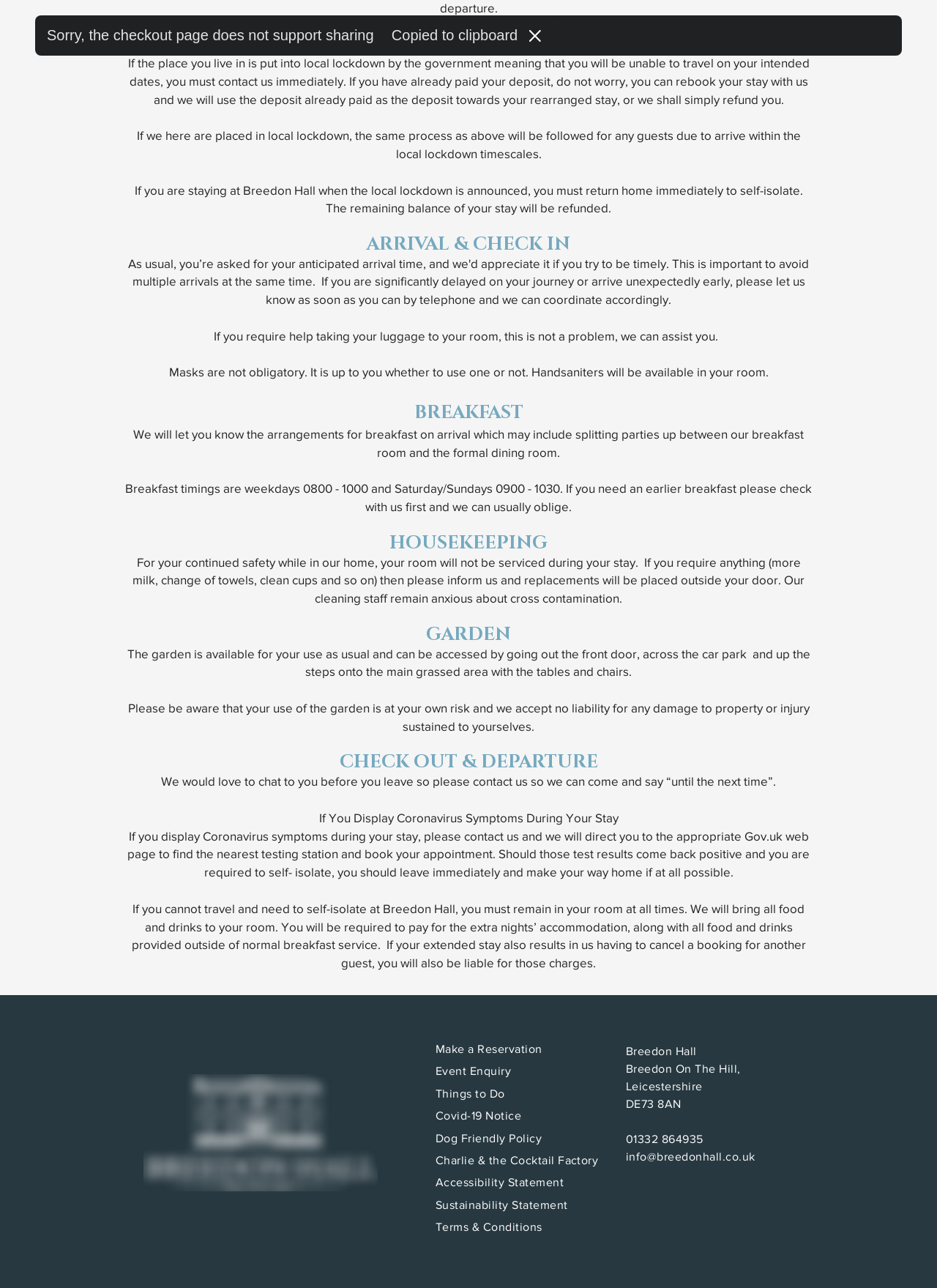Is the garden available for use?
Use the information from the screenshot to give a comprehensive response to the question.

The webpage states that the garden is available for your use as usual and can be accessed by going out the front door, across the car park and up the steps onto the main grassed area with the tables and chairs.